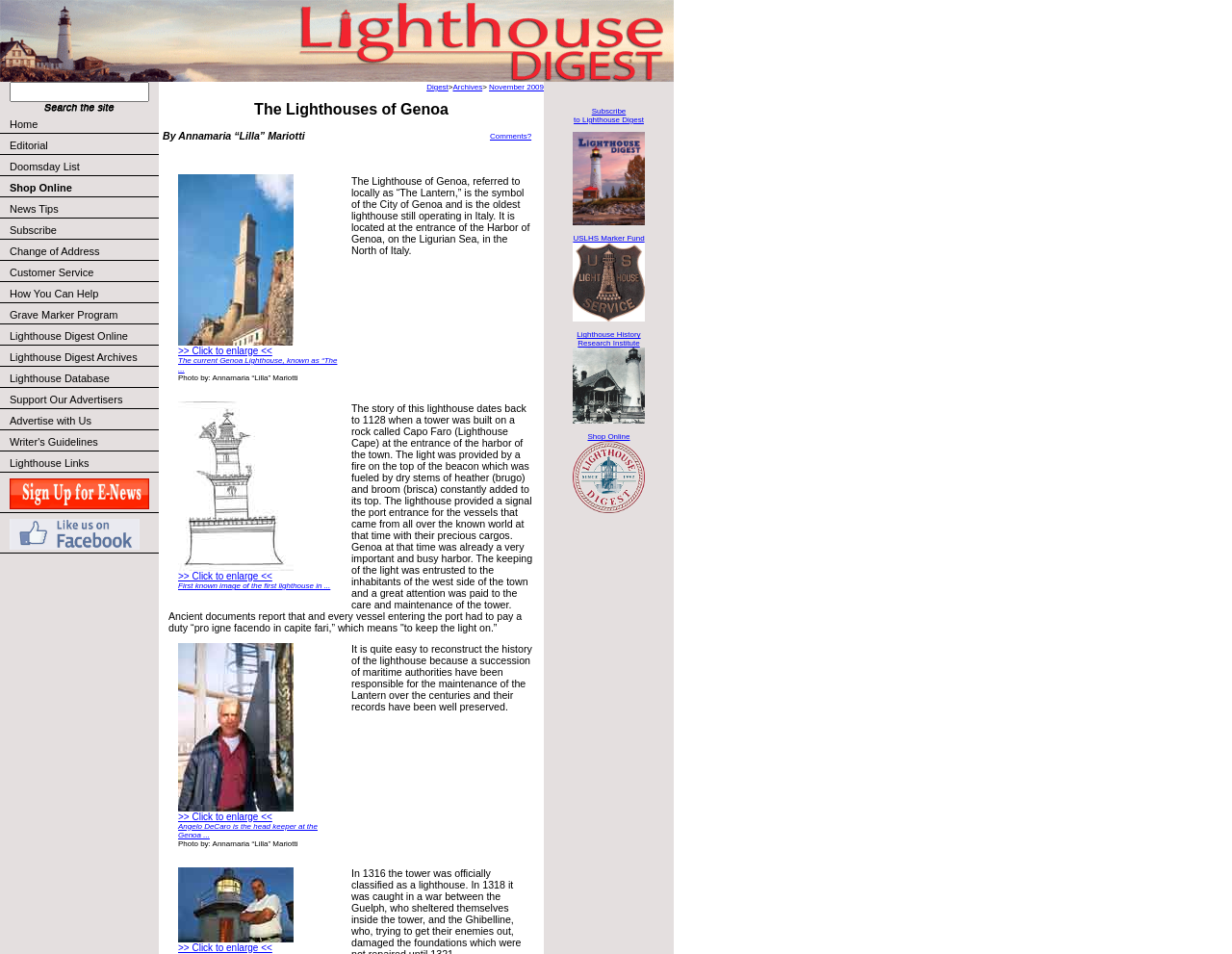Please provide a detailed answer to the question below by examining the image:
What is the name of the lighthouse in Genoa?

The name of the lighthouse in Genoa is mentioned in the text as 'The Lantern', which is the symbol of the City of Genoa and is the oldest lighthouse still operating in Italy.